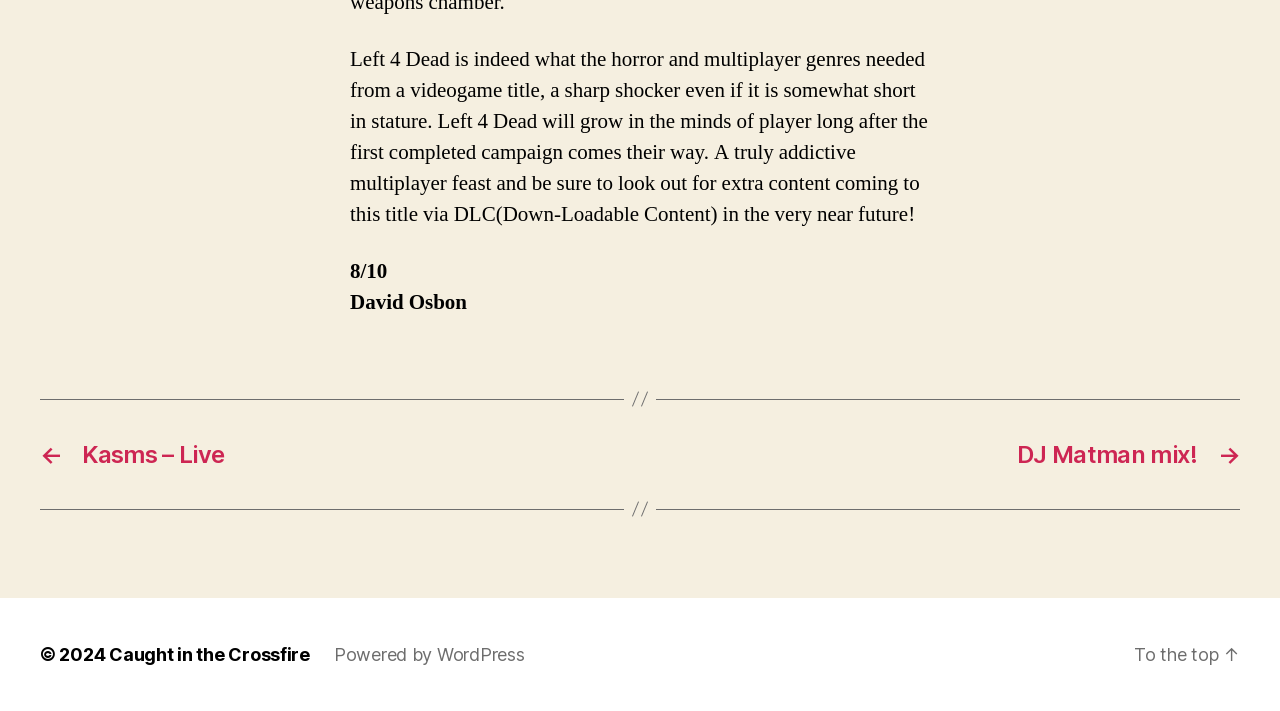Locate the bounding box of the UI element described in the following text: "Powered by WordPress".

[0.261, 0.906, 0.41, 0.935]